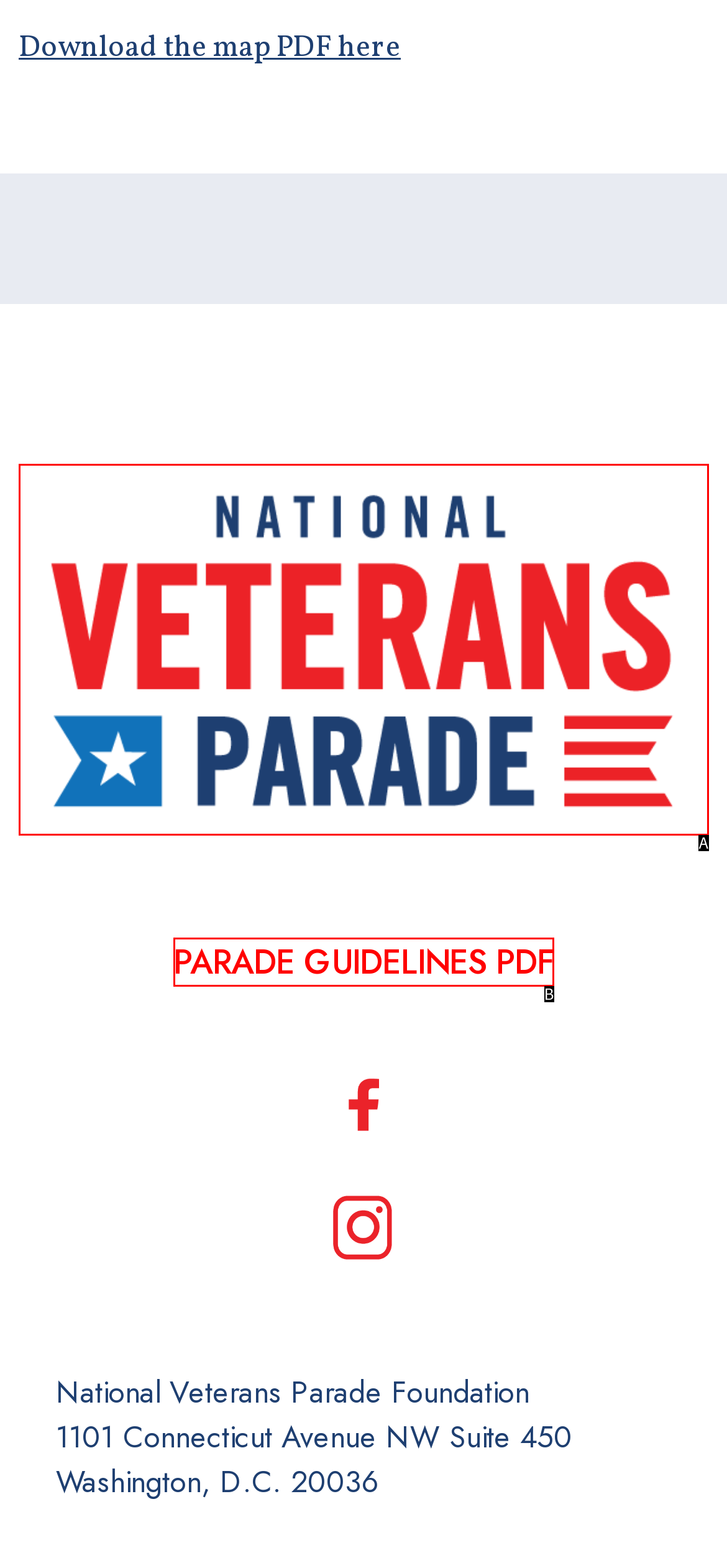Based on the provided element description: alt="National Veterans Parade Logo", identify the best matching HTML element. Respond with the corresponding letter from the options shown.

A